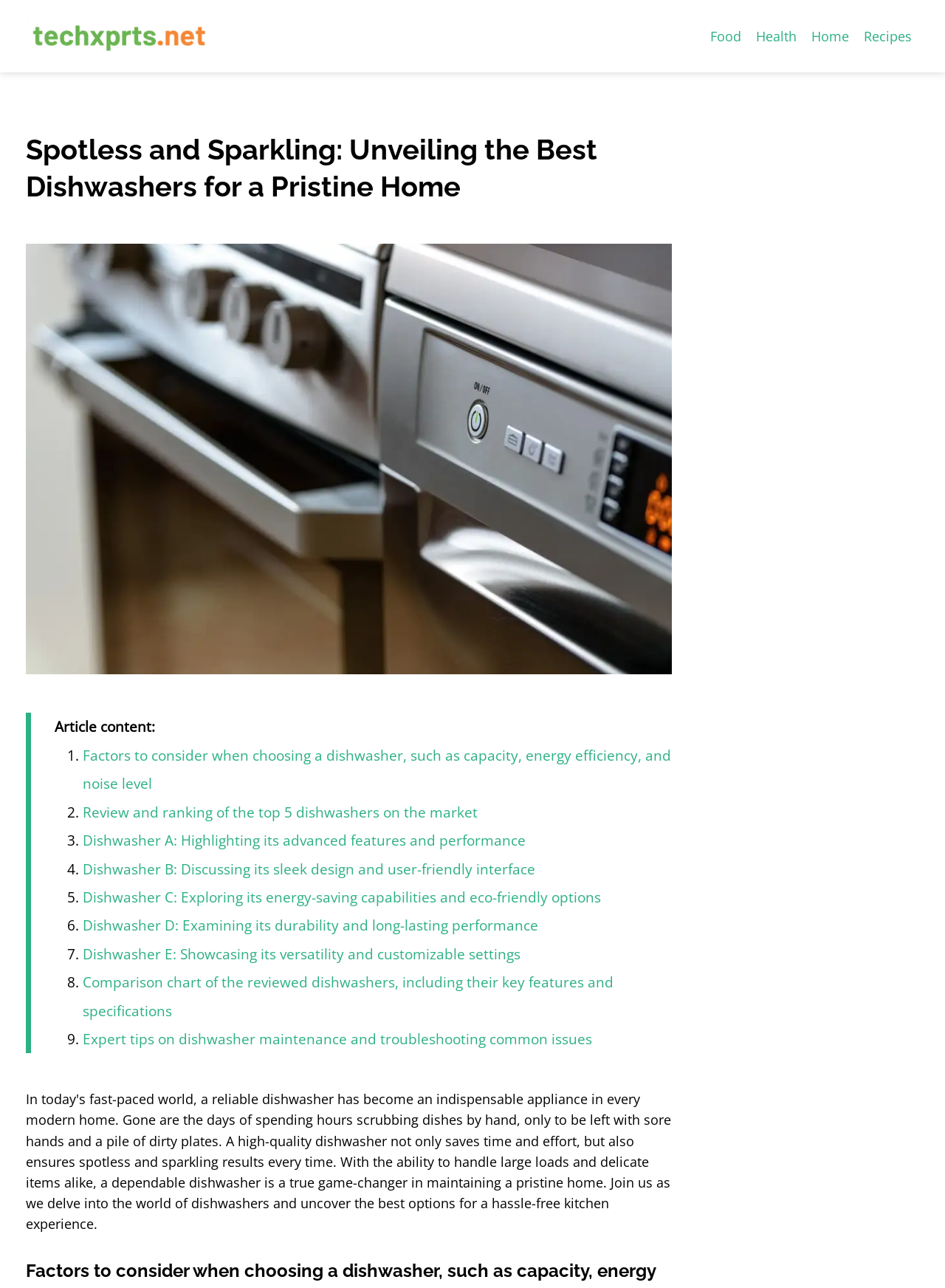Offer a detailed explanation of the webpage layout and contents.

The webpage is about discovering the best dishwashers for a hassle-free kitchen experience. At the top left corner, there is a link to "techxprts.net" accompanied by an image of the same name. Below this, there are four links to different categories: "Food", "Health", "Home", and "Recipes", aligned horizontally across the top of the page.

The main content of the page is headed by a title "Spotless and Sparkling: Unveiling the Best Dishwashers for a Pristine Home" followed by an image related to "Best Dishwashers". Below this, there is a brief introduction to the article content.

The article is structured as a list of nine points, each marked with a numbered list marker. The points cover various aspects of dishwashers, including factors to consider when choosing one, a review and ranking of the top 5 dishwashers, and detailed descriptions of each of the top 5 models. The descriptions highlight the unique features and benefits of each model, such as advanced features, sleek design, energy-saving capabilities, durability, and customizable settings.

Finally, the article concludes with a comparison chart of the reviewed dishwashers and expert tips on dishwasher maintenance and troubleshooting common issues.